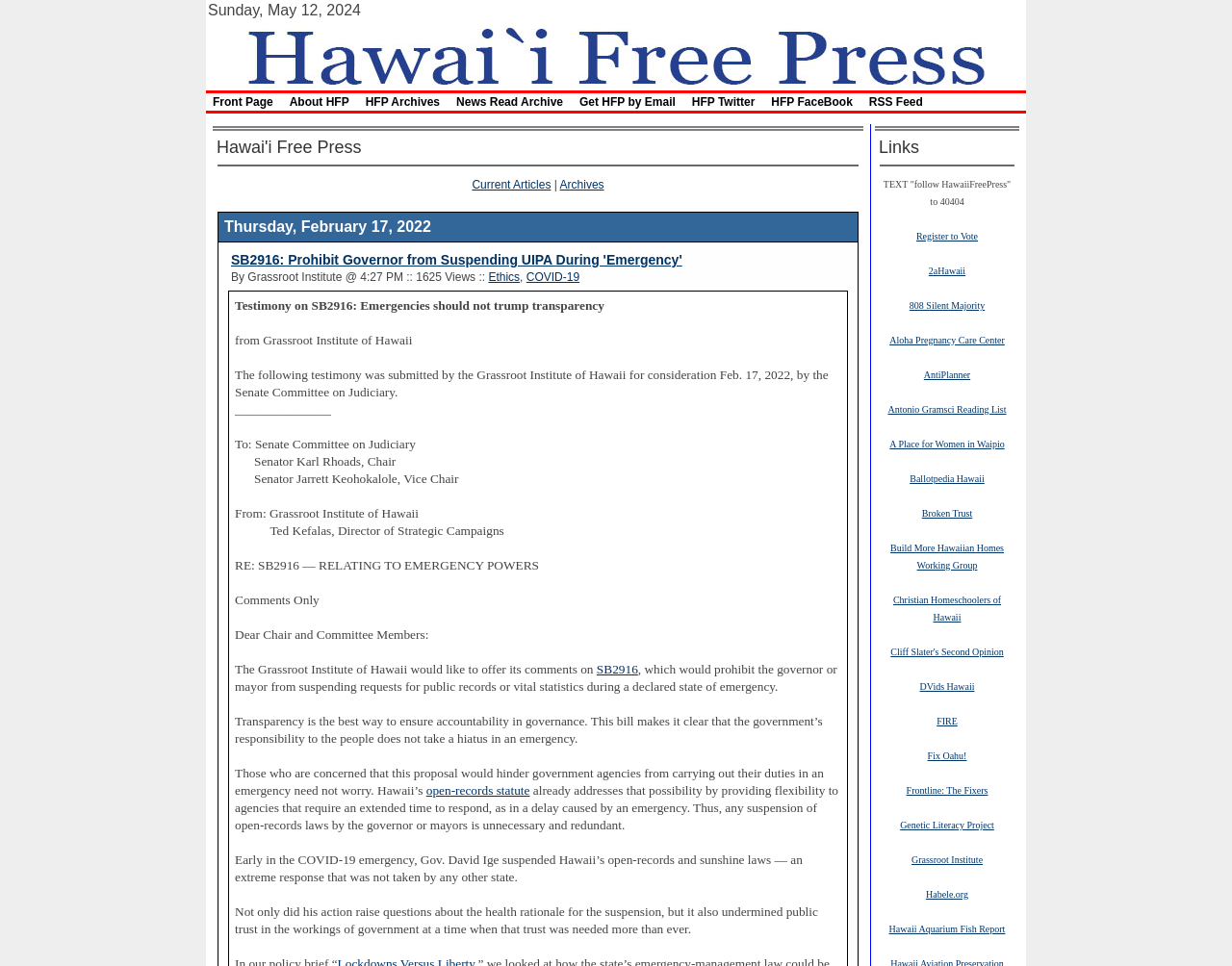With reference to the screenshot, provide a detailed response to the question below:
What is the title of the article?

I found the title of the article by looking at the top of the webpage, where it is displayed in a table cell with a bounding box coordinate of [0.167, 0.0, 0.833, 0.118]. The title is also a link that points to the article page.